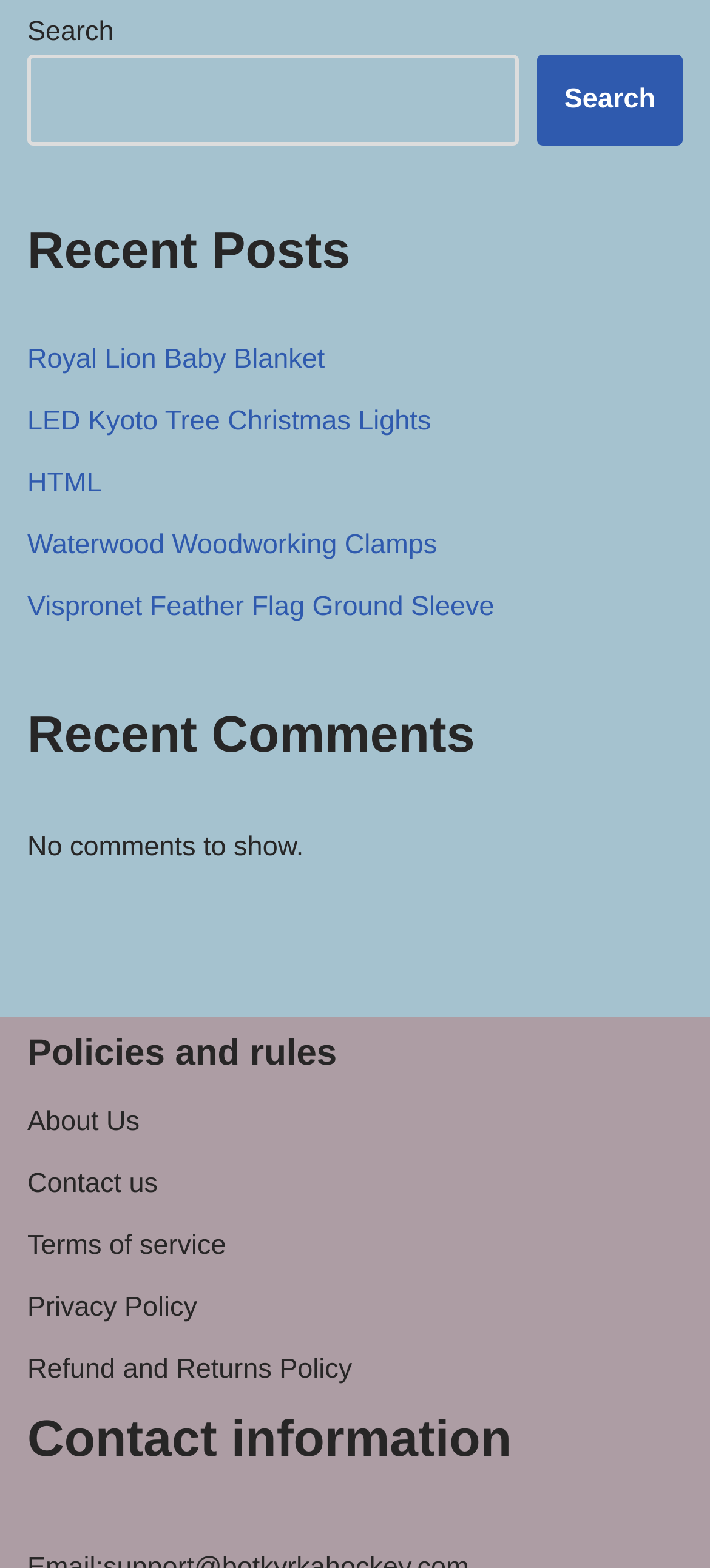Please find the bounding box coordinates of the element that you should click to achieve the following instruction: "Click on the 'Previous: Multicultural Children’s Book Day, Part 2' link". The coordinates should be presented as four float numbers between 0 and 1: [left, top, right, bottom].

None